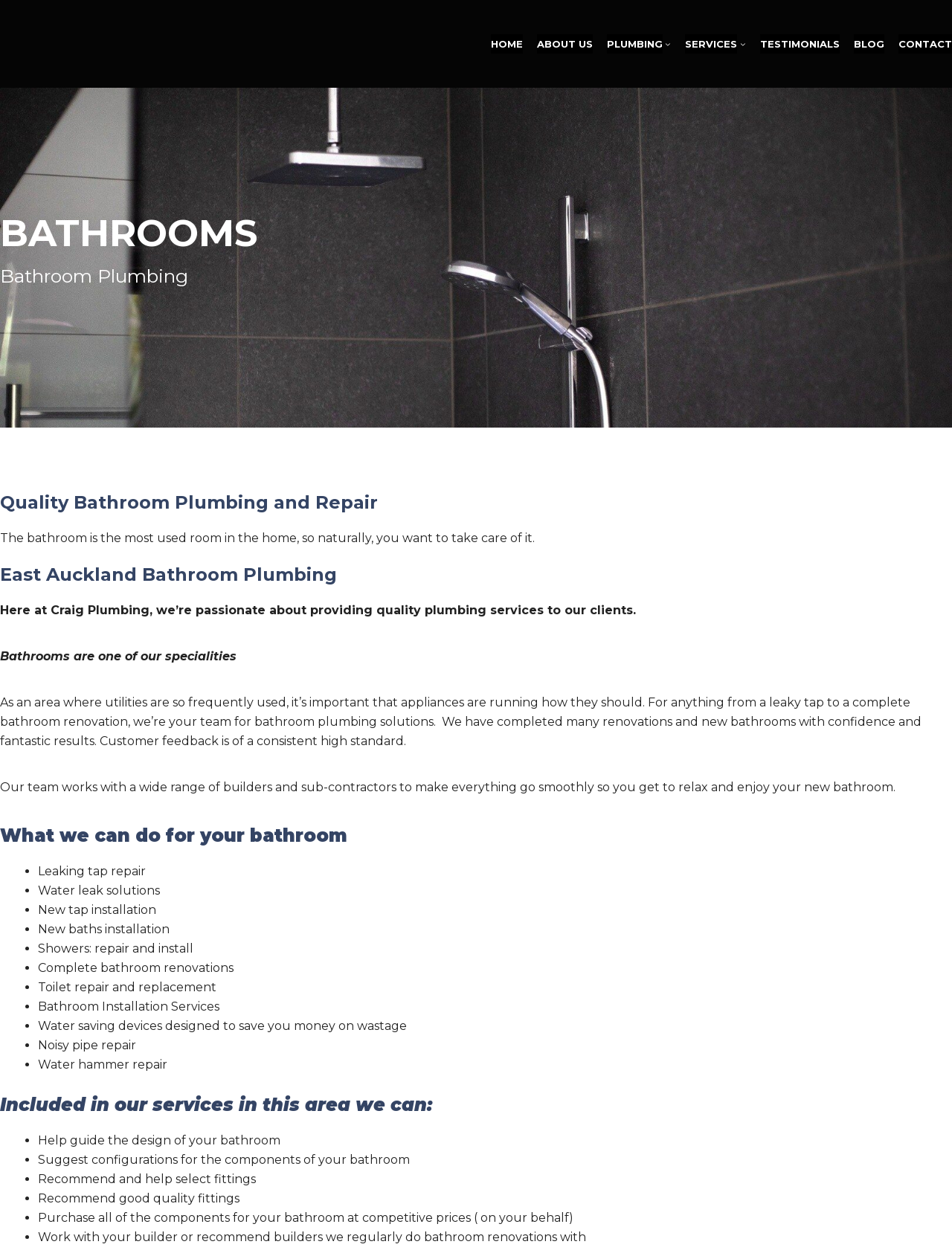Generate a comprehensive caption for the webpage you are viewing.

This webpage is about Craig Plumbing, a company that provides bathroom plumbing solutions in Auckland. At the top left corner, there is a Craig Plumbing logo. To the right of the logo, there is a navigation menu with links to different sections of the website, including HOME, ABOUT US, PLUMBING, SERVICES, TESTIMONIALS, BLOG, and CONTACT.

Below the navigation menu, there is a heading that reads "BATHROOMS" and another heading that reads "Bathroom Plumbing". The main content of the webpage is divided into sections, each with its own heading. The first section has a heading that reads "Quality Bathroom Plumbing and Repair" and describes the importance of taking care of bathroom plumbing. The second section has a heading that reads "East Auckland Bathroom Plumbing" and introduces Craig Plumbing as a team that provides quality plumbing services.

The third section has a heading that reads "Bathrooms are one of our specialities" and describes the company's expertise in bathroom plumbing solutions, from leaky tap repair to complete bathroom renovations. This section also lists the services provided by Craig Plumbing, including leaking tap repair, water leak solutions, new tap installation, and more.

The fourth section has a heading that reads "What we can do for your bathroom" and lists the services provided by Craig Plumbing in bullet points. The services include leaking tap repair, water leak solutions, new tap installation, and more.

The fifth section has a heading that reads "Included in our services in this area we can:" and lists the additional services provided by Craig Plumbing, including helping guide the design of the bathroom, suggesting configurations for the components of the bathroom, recommending and helping select fittings, and more.